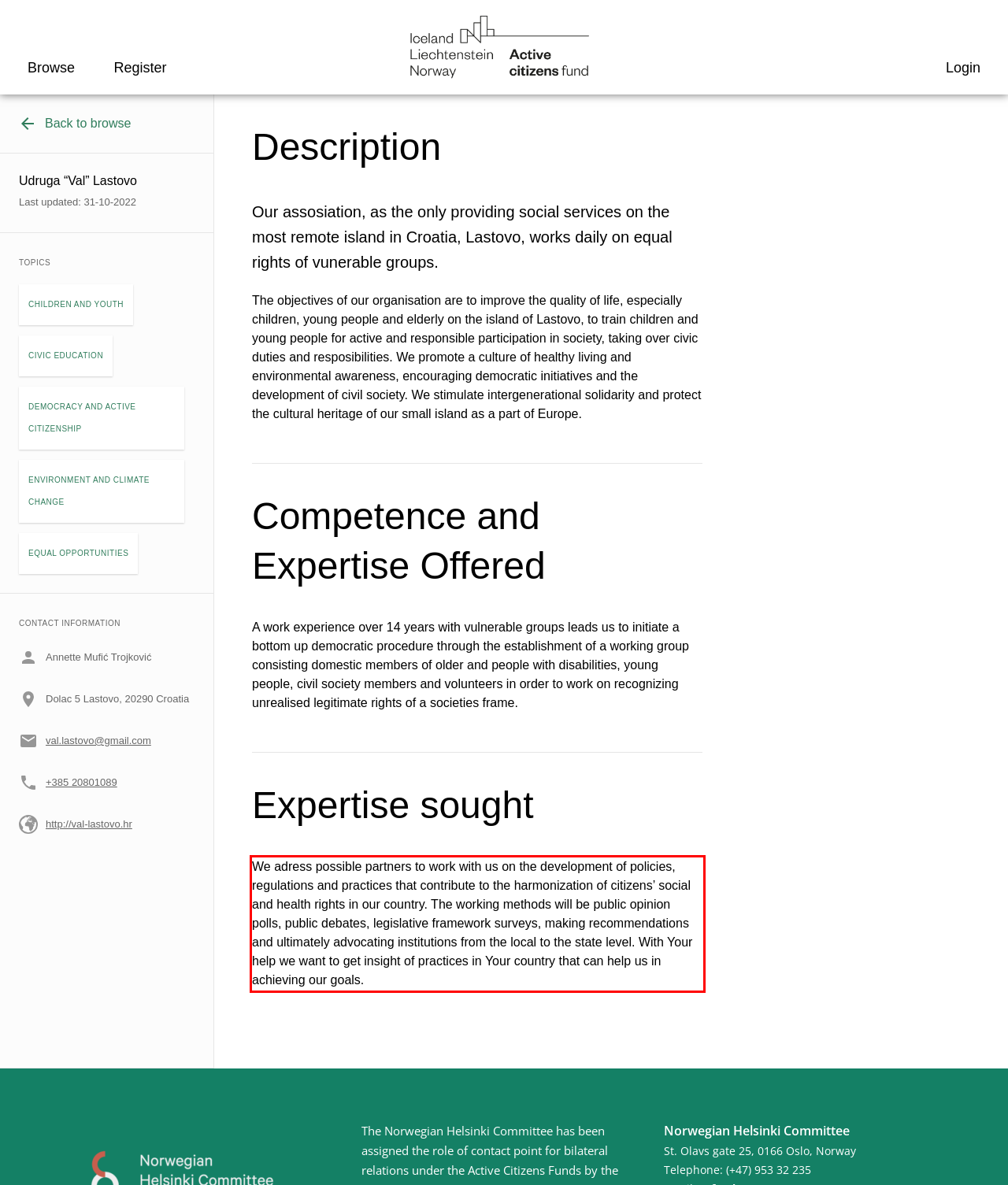You have a screenshot of a webpage, and there is a red bounding box around a UI element. Utilize OCR to extract the text within this red bounding box.

We adress possible partners to work with us on the development of policies, regulations and practices that contribute to the harmonization of citizens’ social and health rights in our country. The working methods will be public opinion polls, public debates, legislative framework surveys, making recommendations and ultimately advocating institutions from the local to the state level. With Your help we want to get insight of practices in Your country that can help us in achieving our goals.